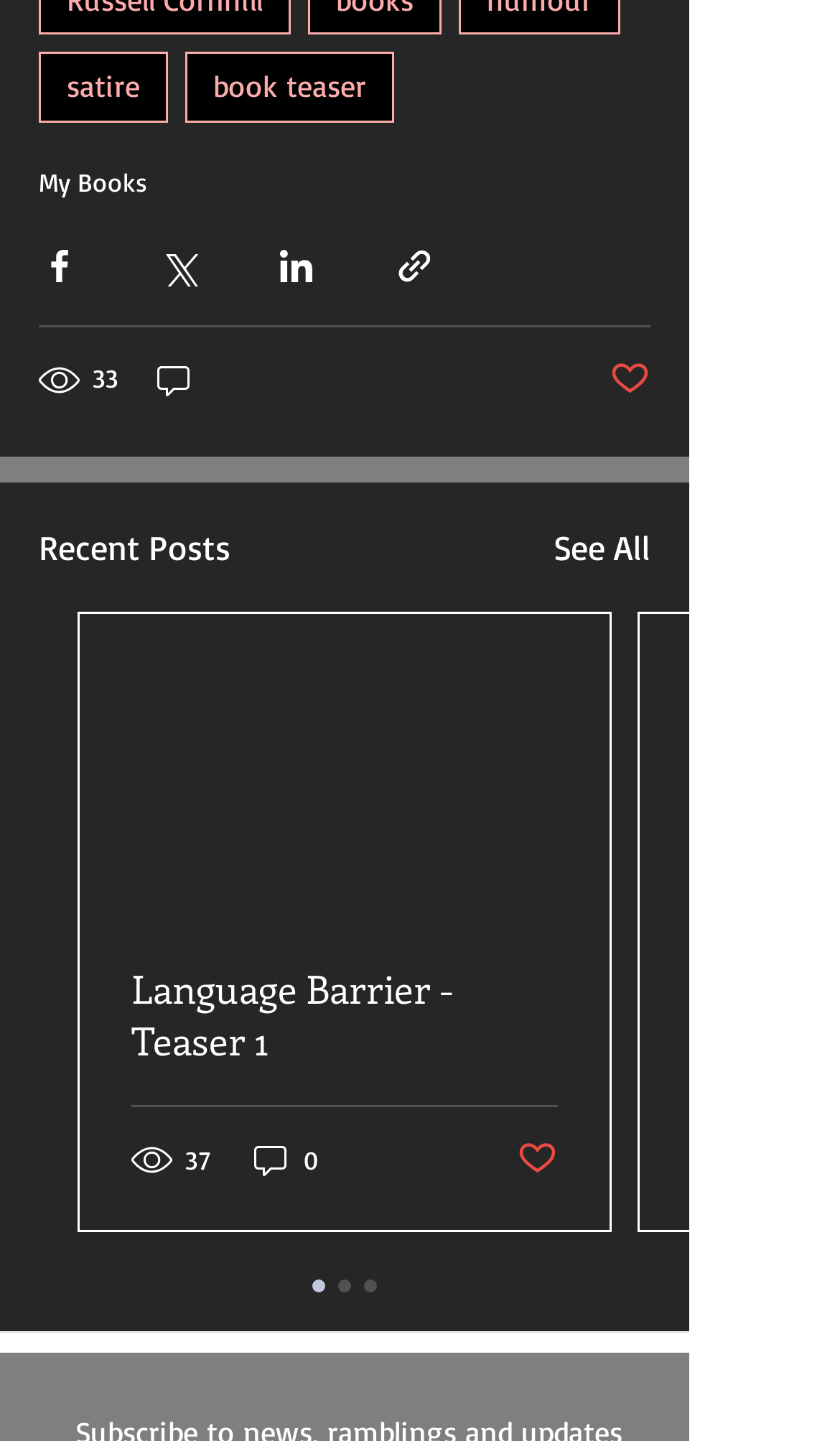Determine the bounding box coordinates for the HTML element mentioned in the following description: "33". The coordinates should be a list of four floats ranging from 0 to 1, represented as [left, top, right, bottom].

[0.046, 0.248, 0.146, 0.279]